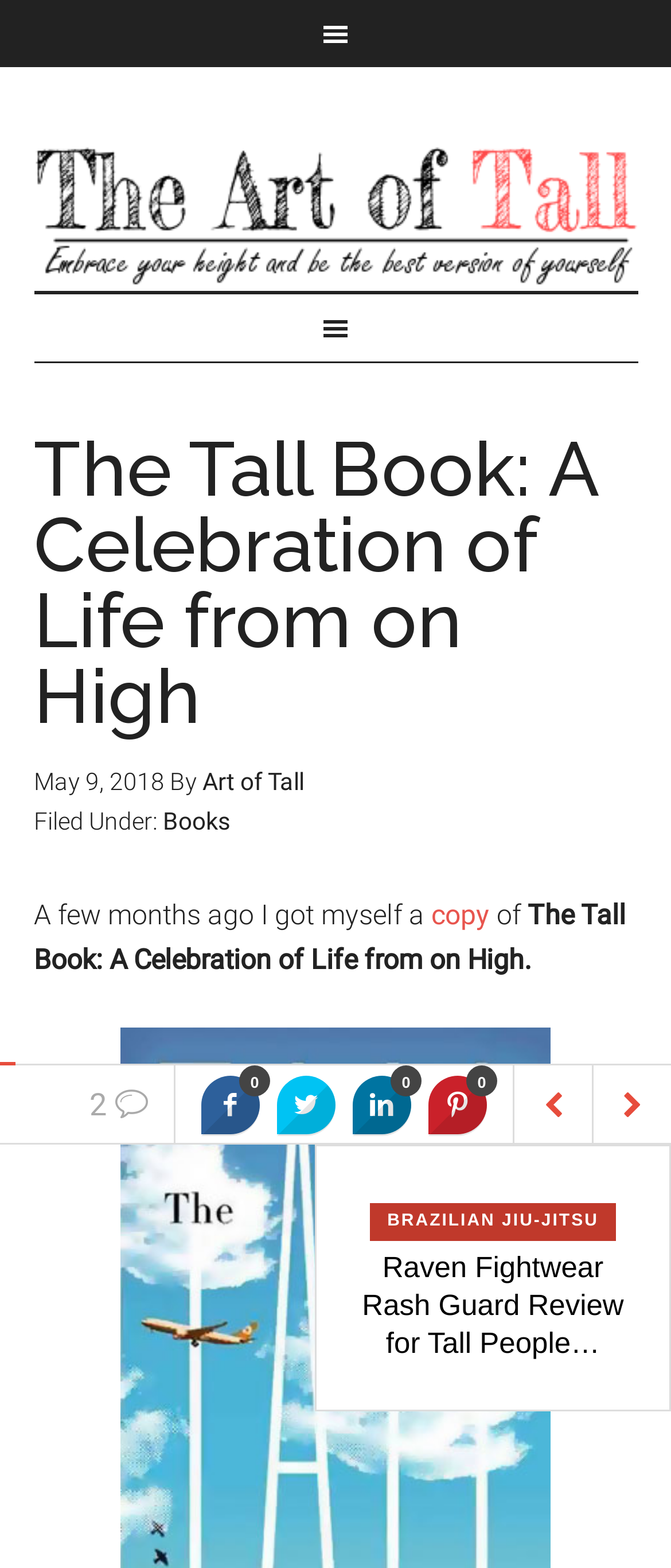Determine the main headline of the webpage and provide its text.

The Tall Book: A Celebration of Life from on High